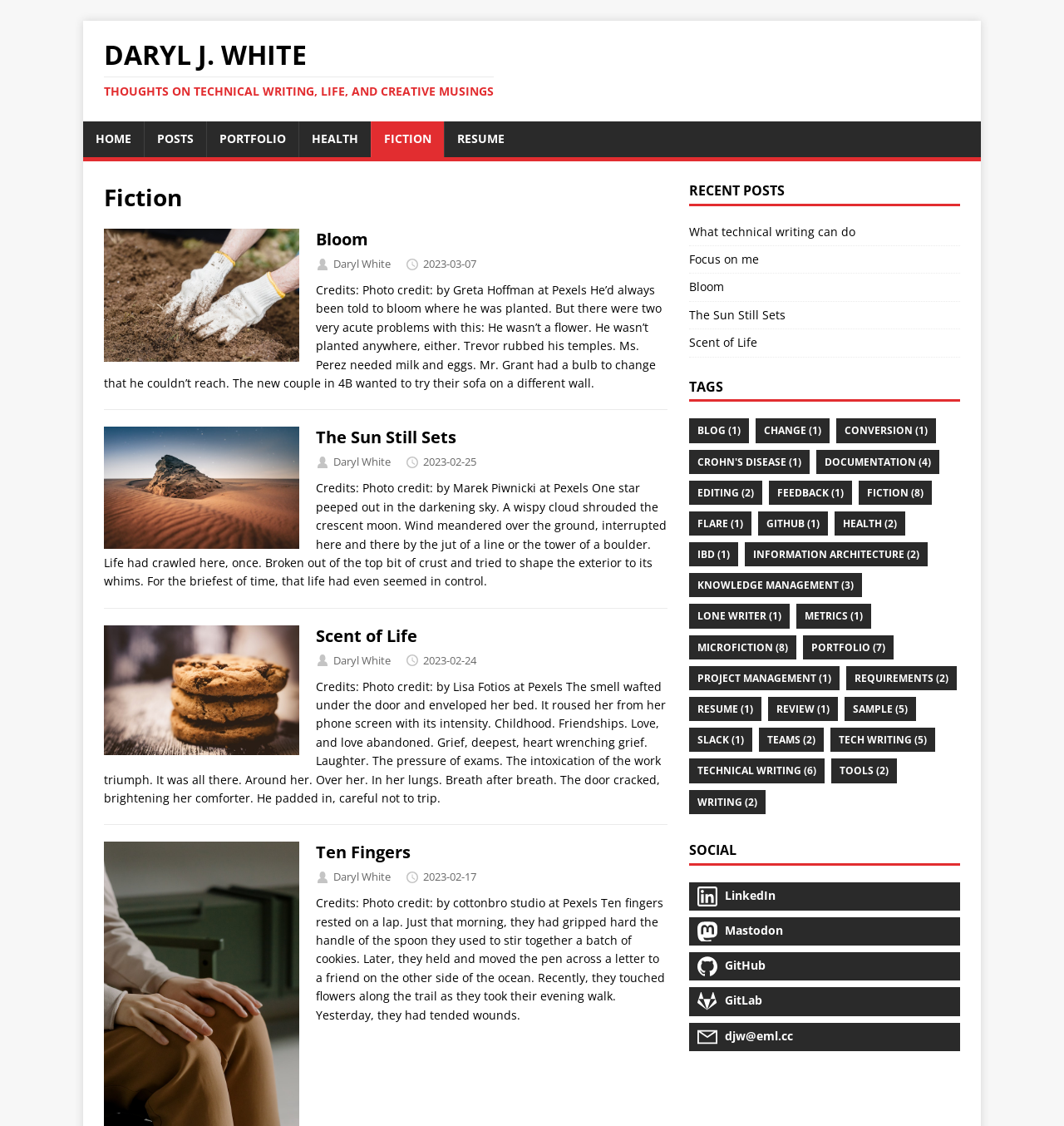Please identify the bounding box coordinates for the region that you need to click to follow this instruction: "View the 'RECENT POSTS' section".

[0.648, 0.162, 0.902, 0.183]